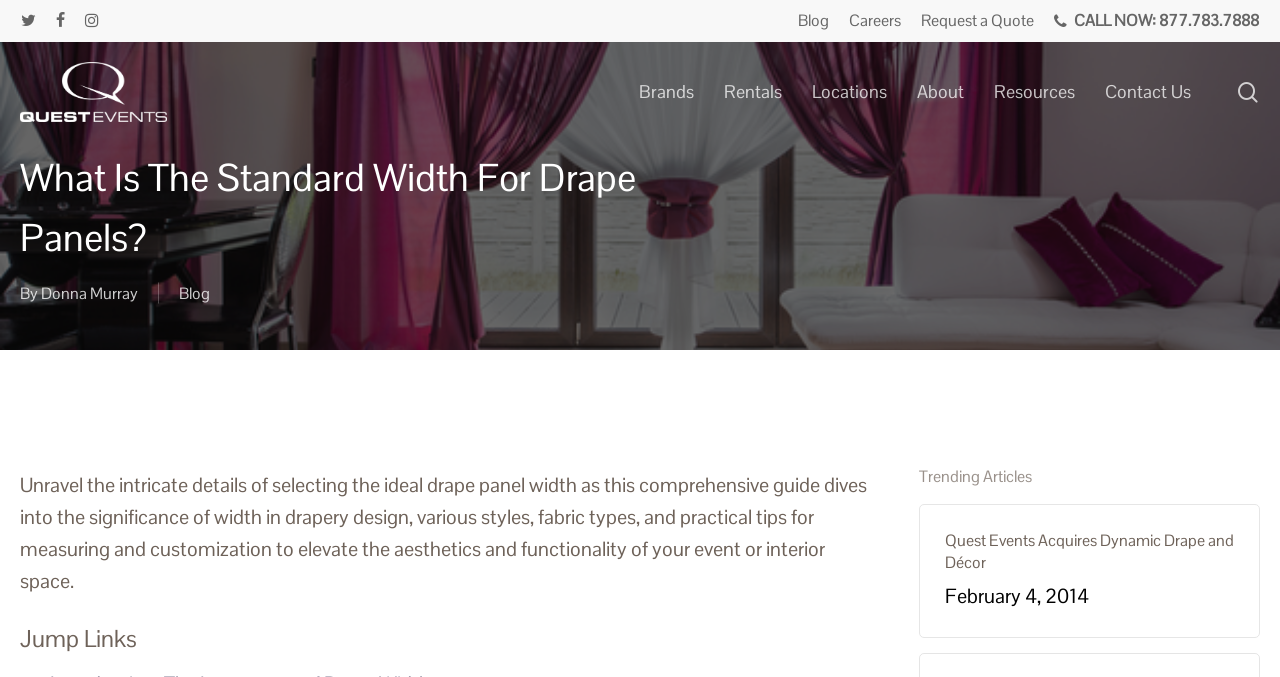Identify the bounding box coordinates for the region to click in order to carry out this instruction: "Request a quote". Provide the coordinates using four float numbers between 0 and 1, formatted as [left, top, right, bottom].

[0.72, 0.015, 0.808, 0.047]